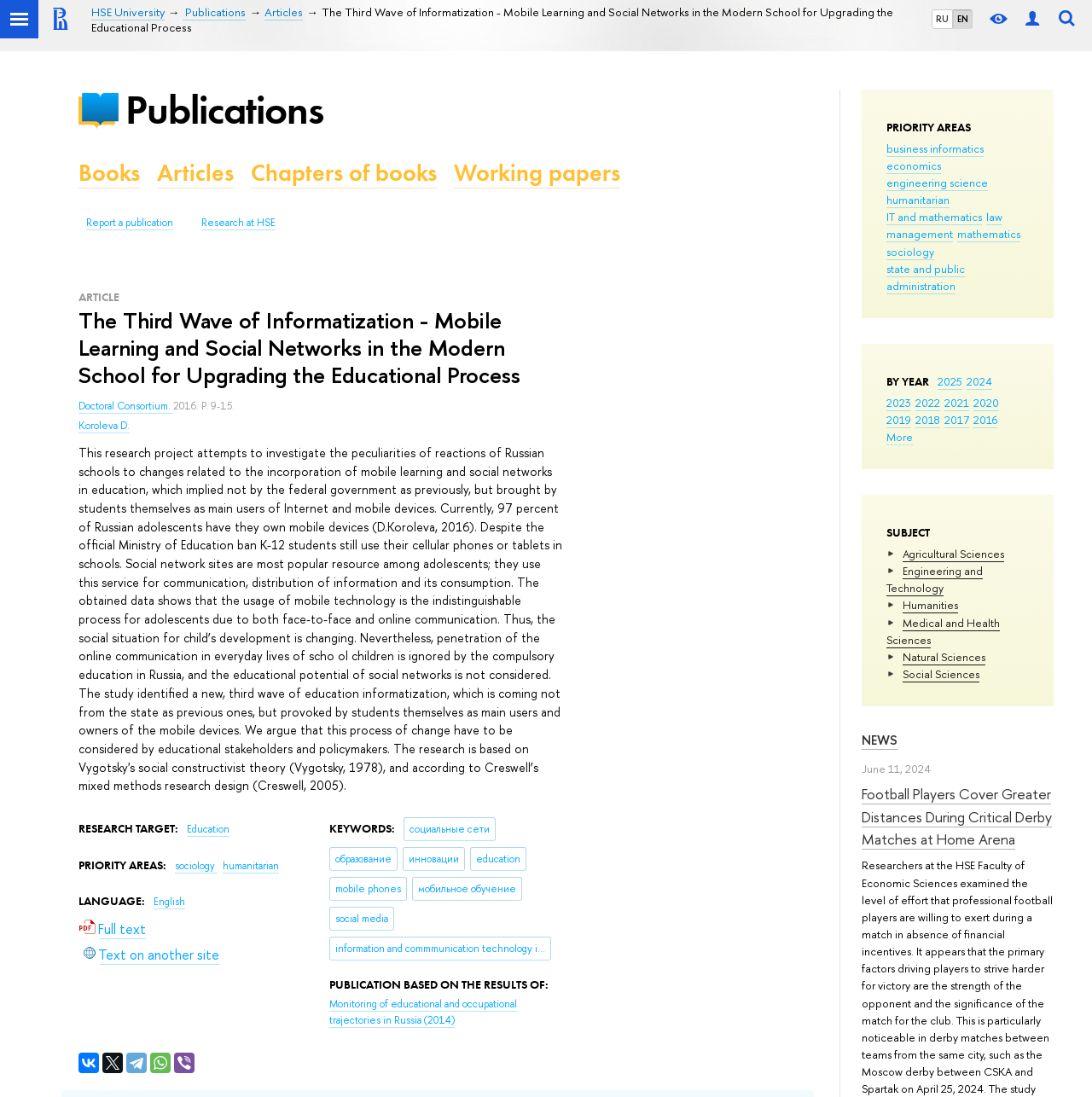Determine the bounding box coordinates of the clickable element to achieve the following action: 'Search for publications'. Provide the coordinates as four float values between 0 and 1, formatted as [left, top, right, bottom].

[0.965, 0.0, 0.988, 0.035]